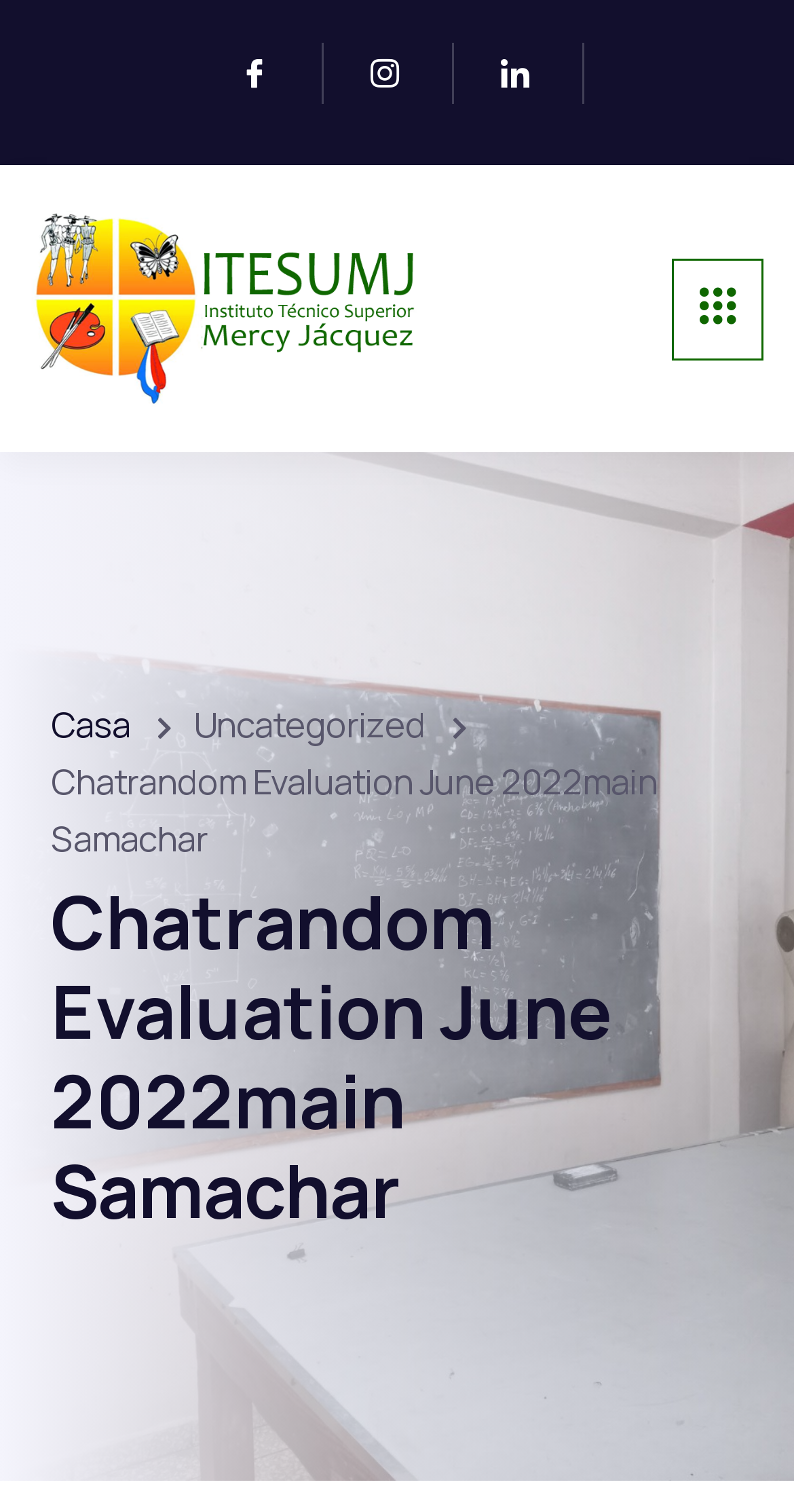How many links are present in the top row?
Respond to the question with a well-detailed and thorough answer.

I counted the number of link elements in the top row by looking at their y-coordinates, which are all around 0.028. There are three link elements with these y-coordinates.